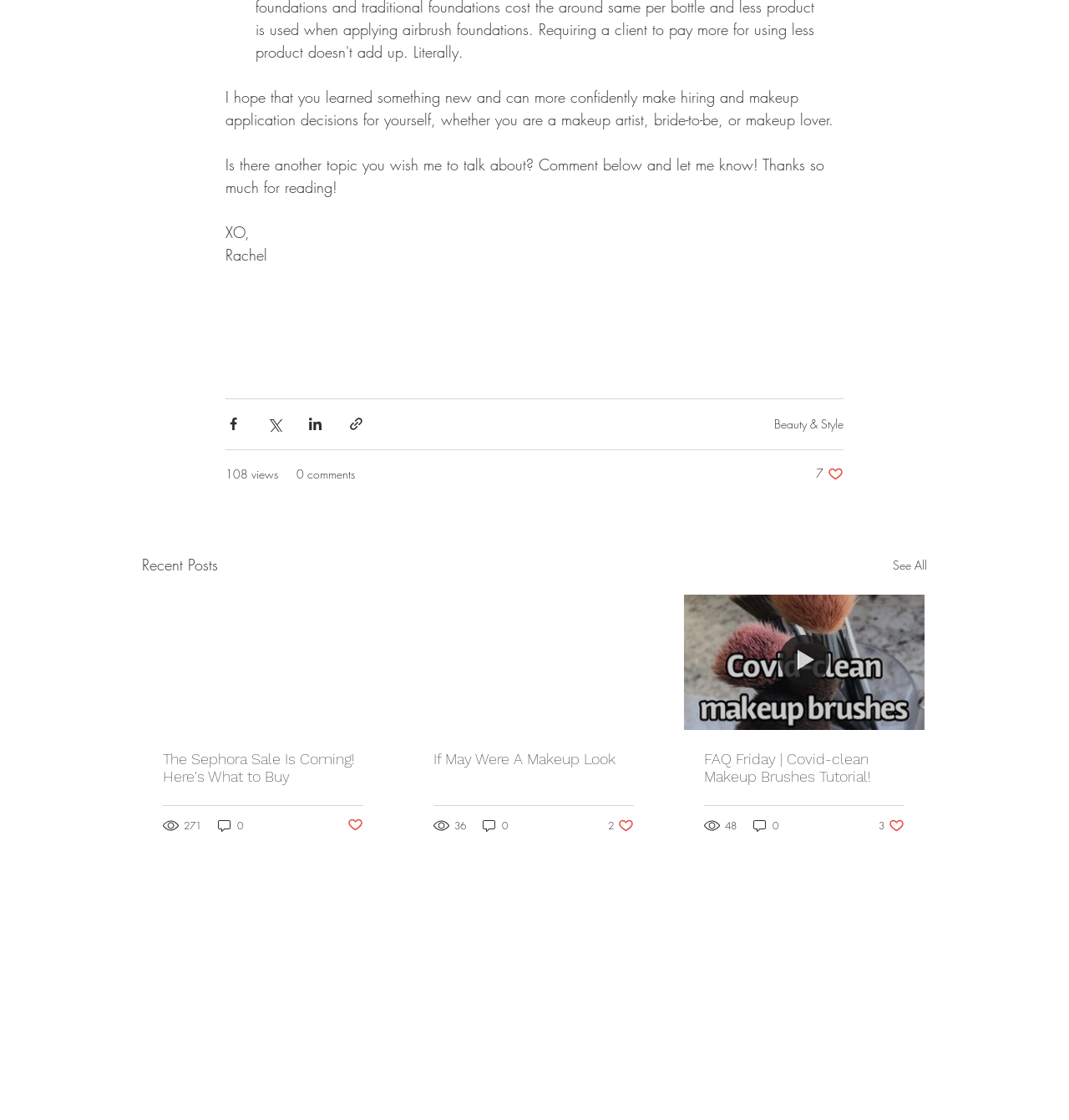Using the provided element description: "36", identify the bounding box coordinates. The coordinates should be four floats between 0 and 1 in the order [left, top, right, bottom].

[0.405, 0.73, 0.438, 0.744]